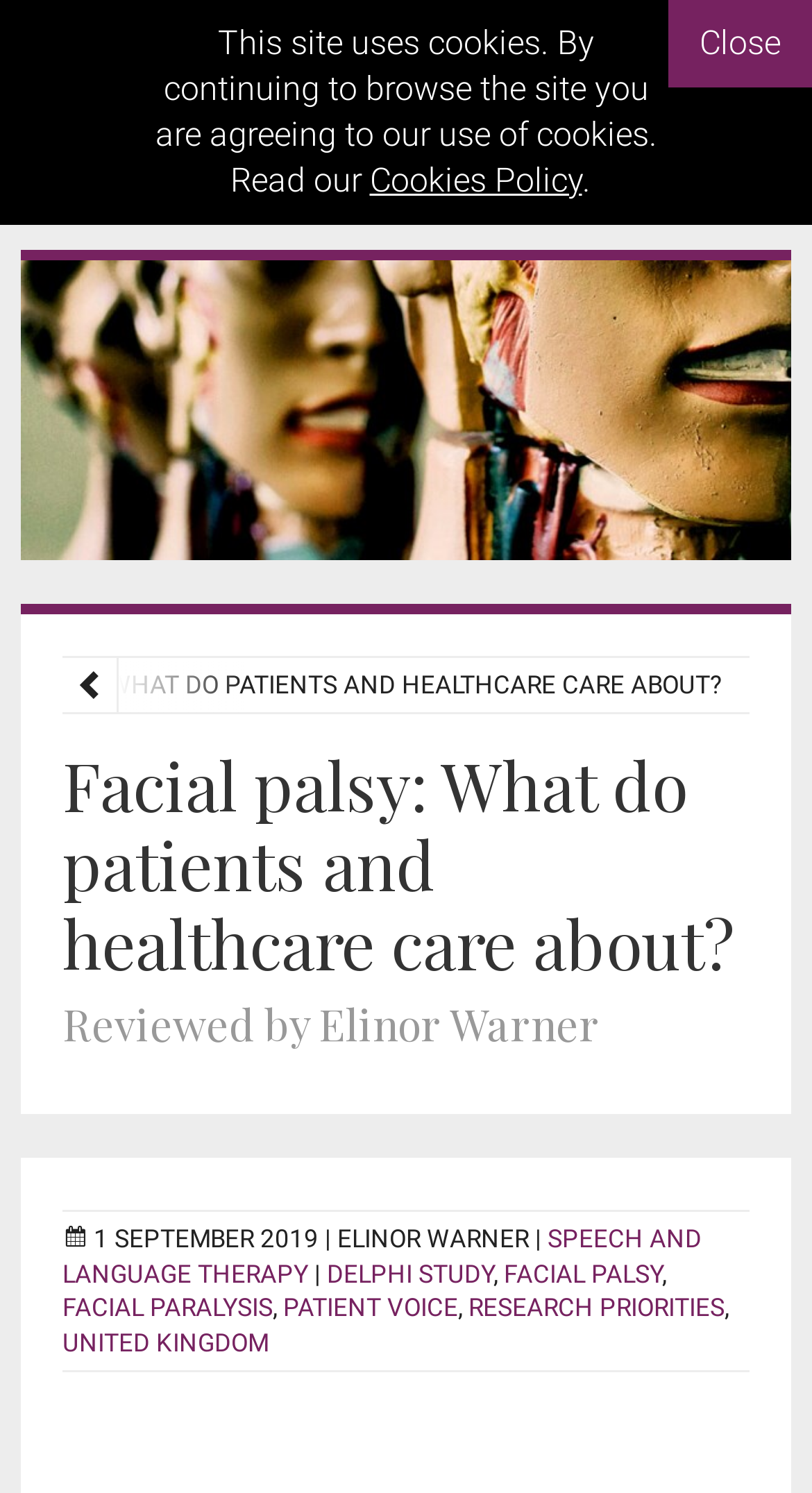Pinpoint the bounding box coordinates of the clickable element needed to complete the instruction: "go to ENT & Audiology News". The coordinates should be provided as four float numbers between 0 and 1: [left, top, right, bottom].

[0.192, 0.01, 0.808, 0.127]